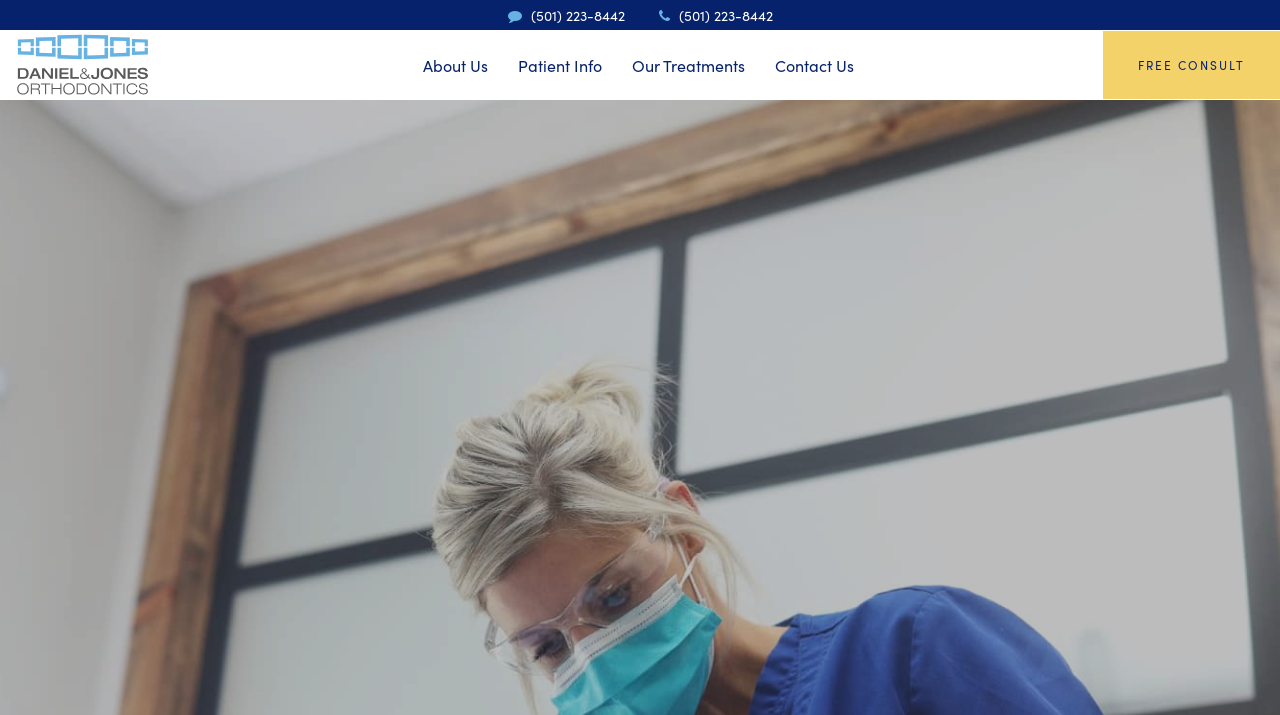Specify the bounding box coordinates of the element's area that should be clicked to execute the given instruction: "Visit the About Us page". The coordinates should be four float numbers between 0 and 1, i.e., [left, top, right, bottom].

[0.33, 0.042, 0.381, 0.14]